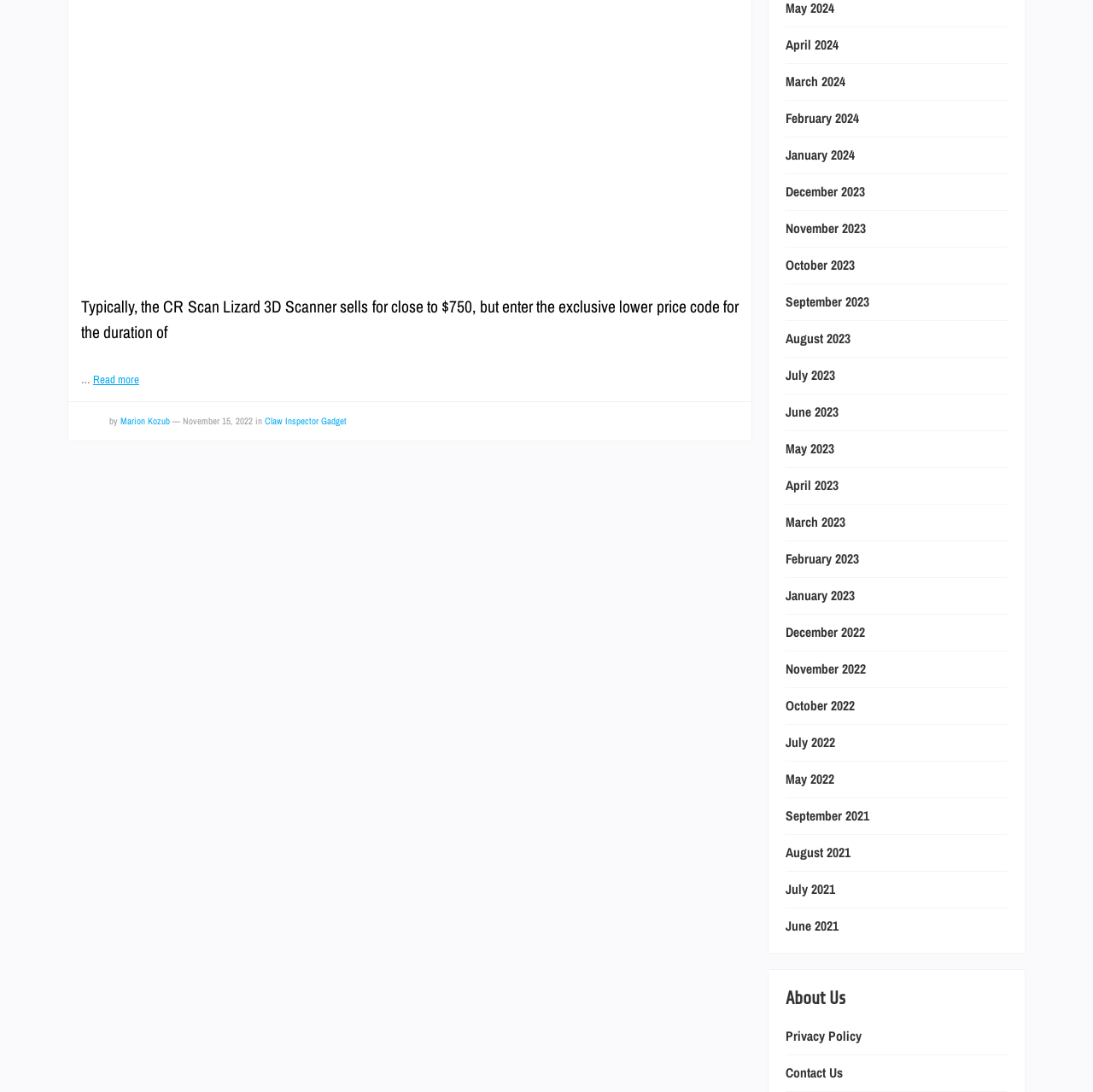What is the category of the webpage?
Please provide a full and detailed response to the question.

The category of the webpage is 'About Us' which is mentioned as a heading at the bottom of the webpage, indicating that the webpage is part of the 'About Us' section.